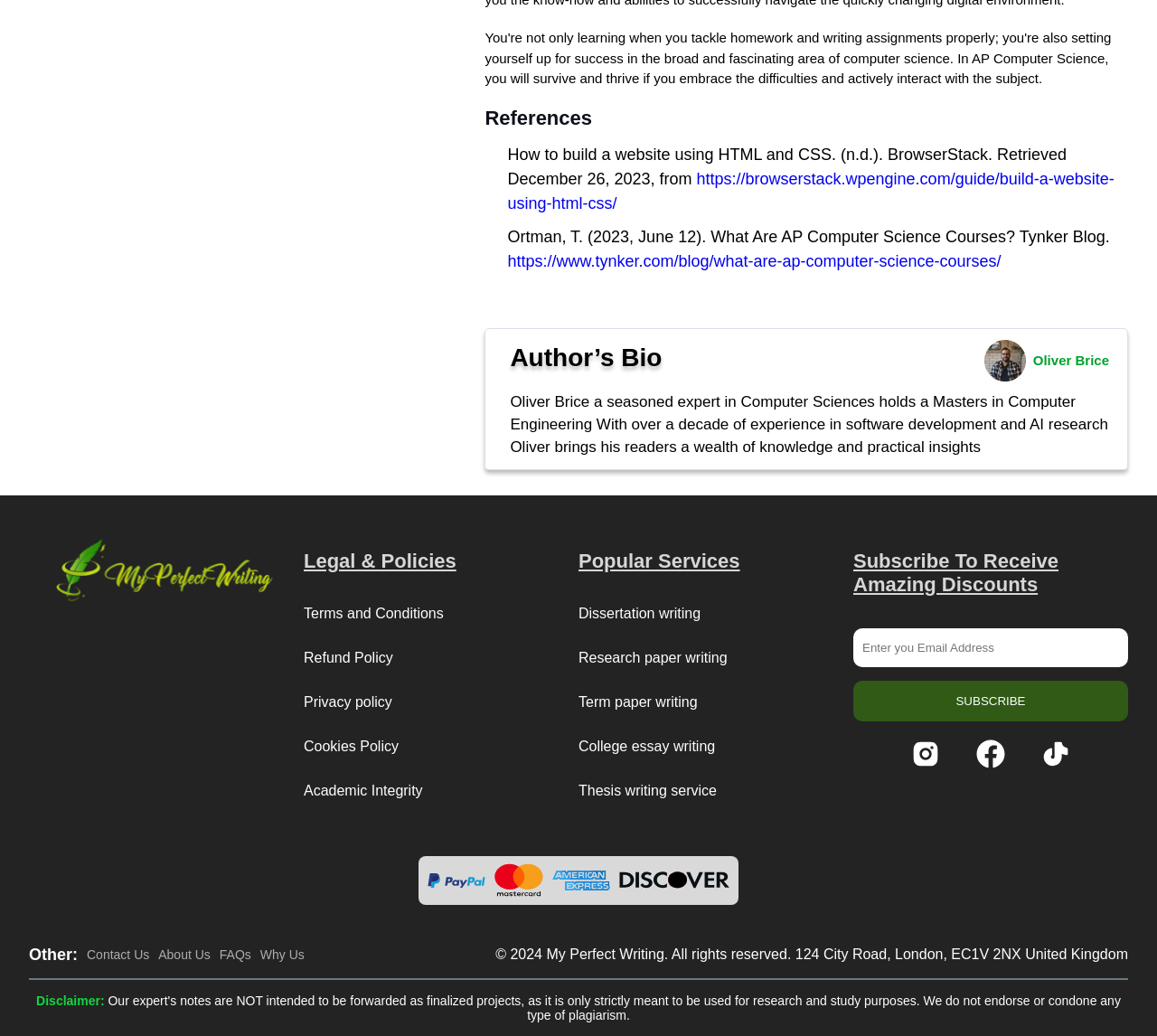Please locate the bounding box coordinates of the region I need to click to follow this instruction: "Click the link to learn about building a website using HTML and CSS".

[0.439, 0.164, 0.963, 0.205]